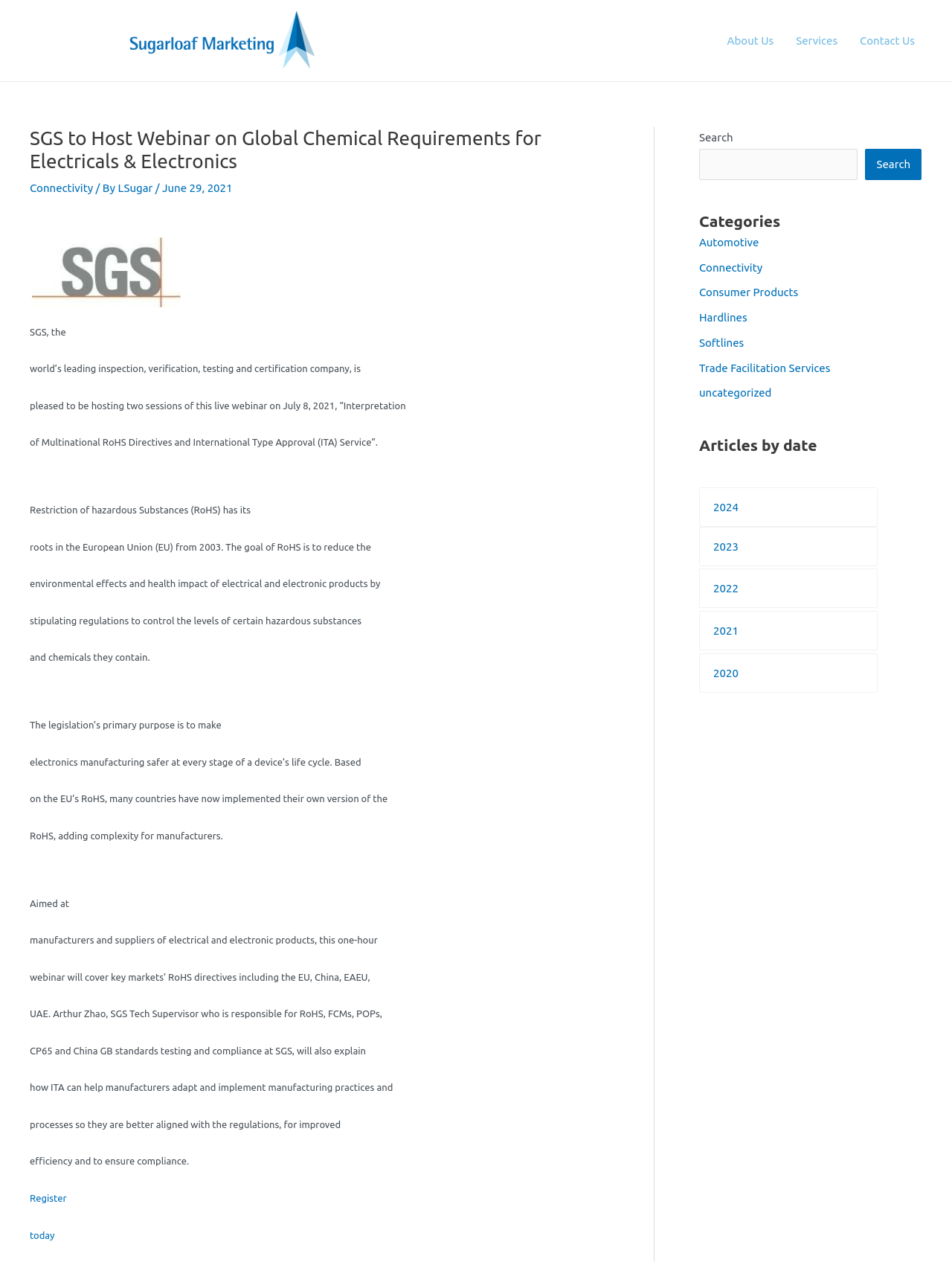Determine the bounding box coordinates for the area you should click to complete the following instruction: "Click on the 'About Us' link".

[0.752, 0.011, 0.824, 0.053]